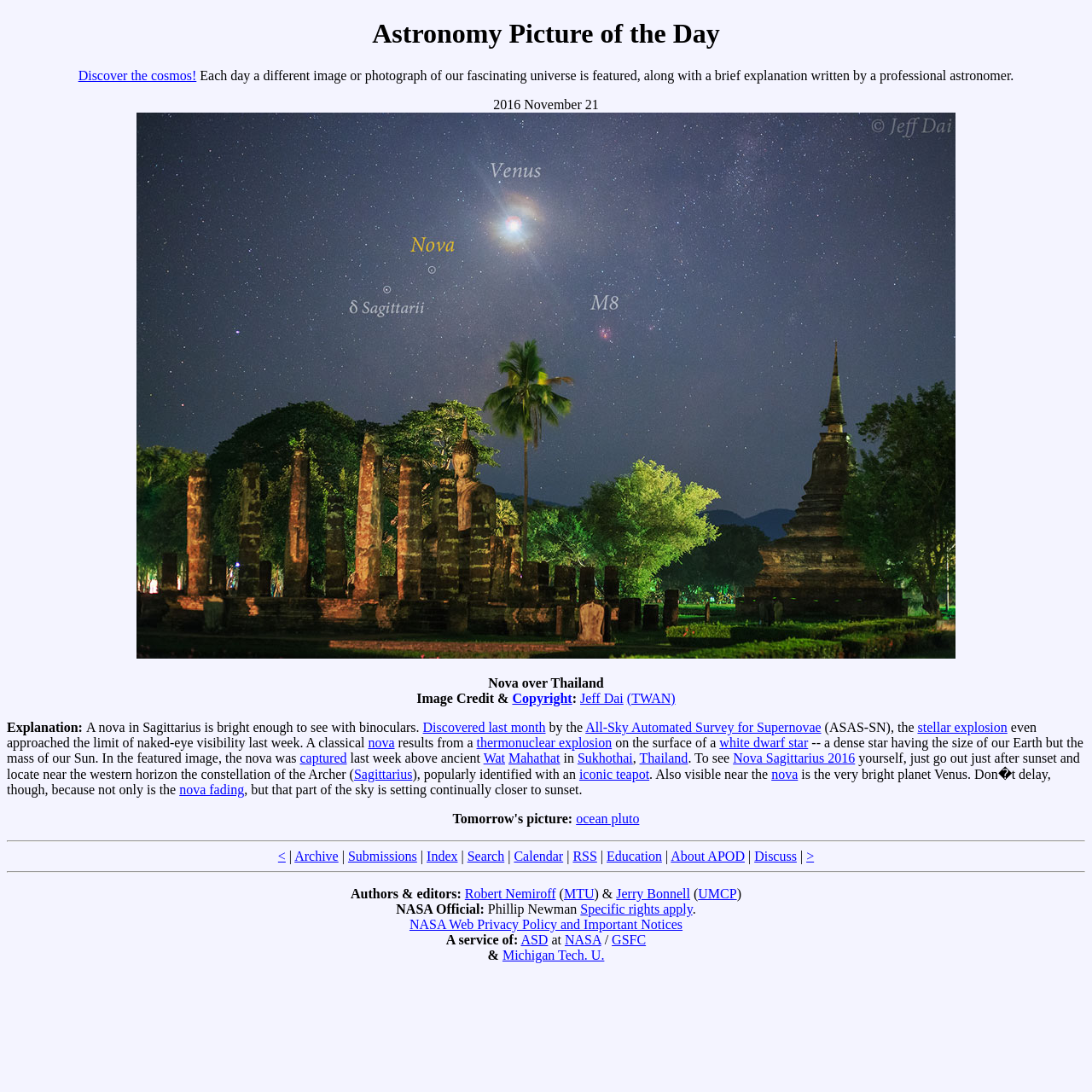Please find the bounding box coordinates (top-left x, top-left y, bottom-right x, bottom-right y) in the screenshot for the UI element described as follows: iconic teapot

[0.53, 0.702, 0.595, 0.716]